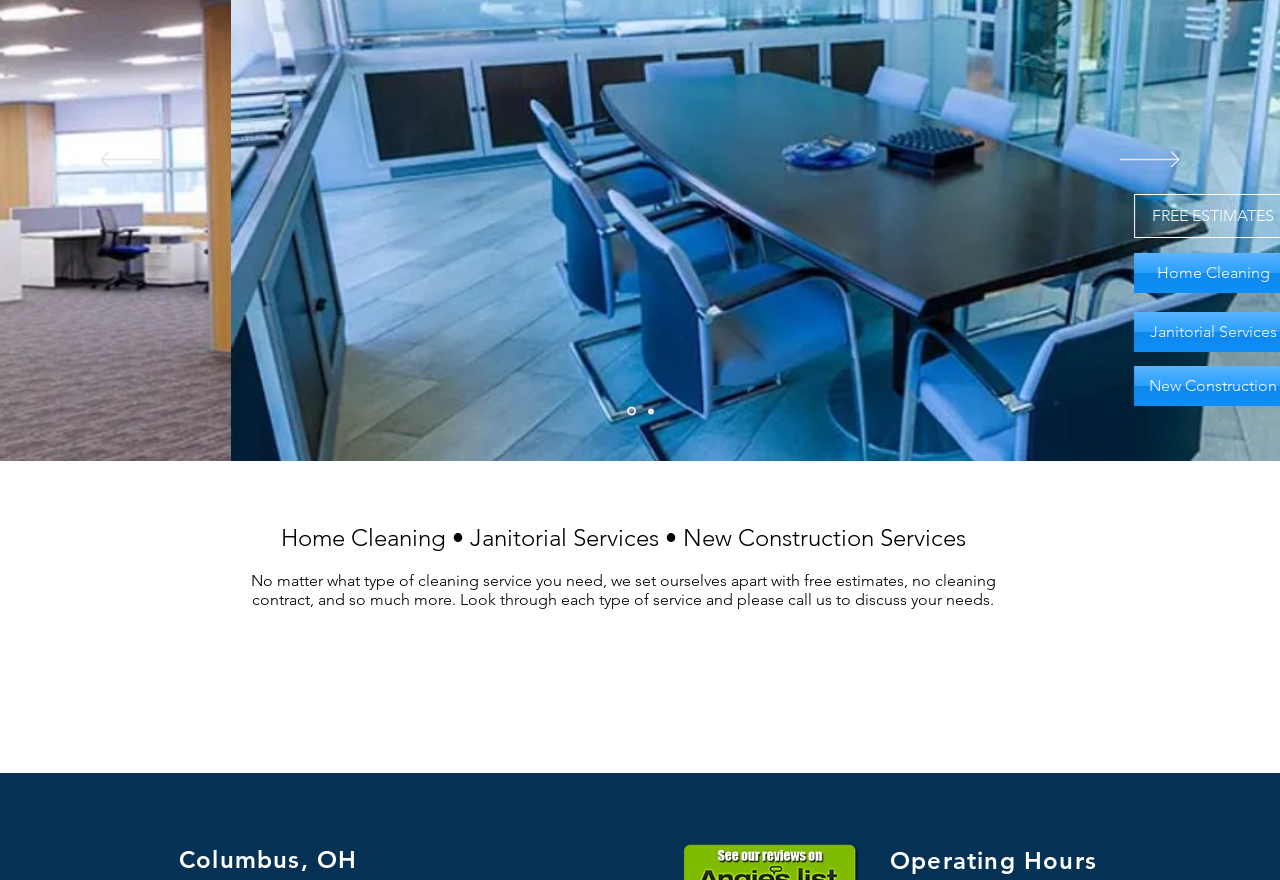Based on the element description, predict the bounding box coordinates (top-left x, top-left y, bottom-right x, bottom-right y) for the UI element in the screenshot: parent_node: FREE ESTIMATES aria-label="Previous"

[0.078, 0.171, 0.125, 0.194]